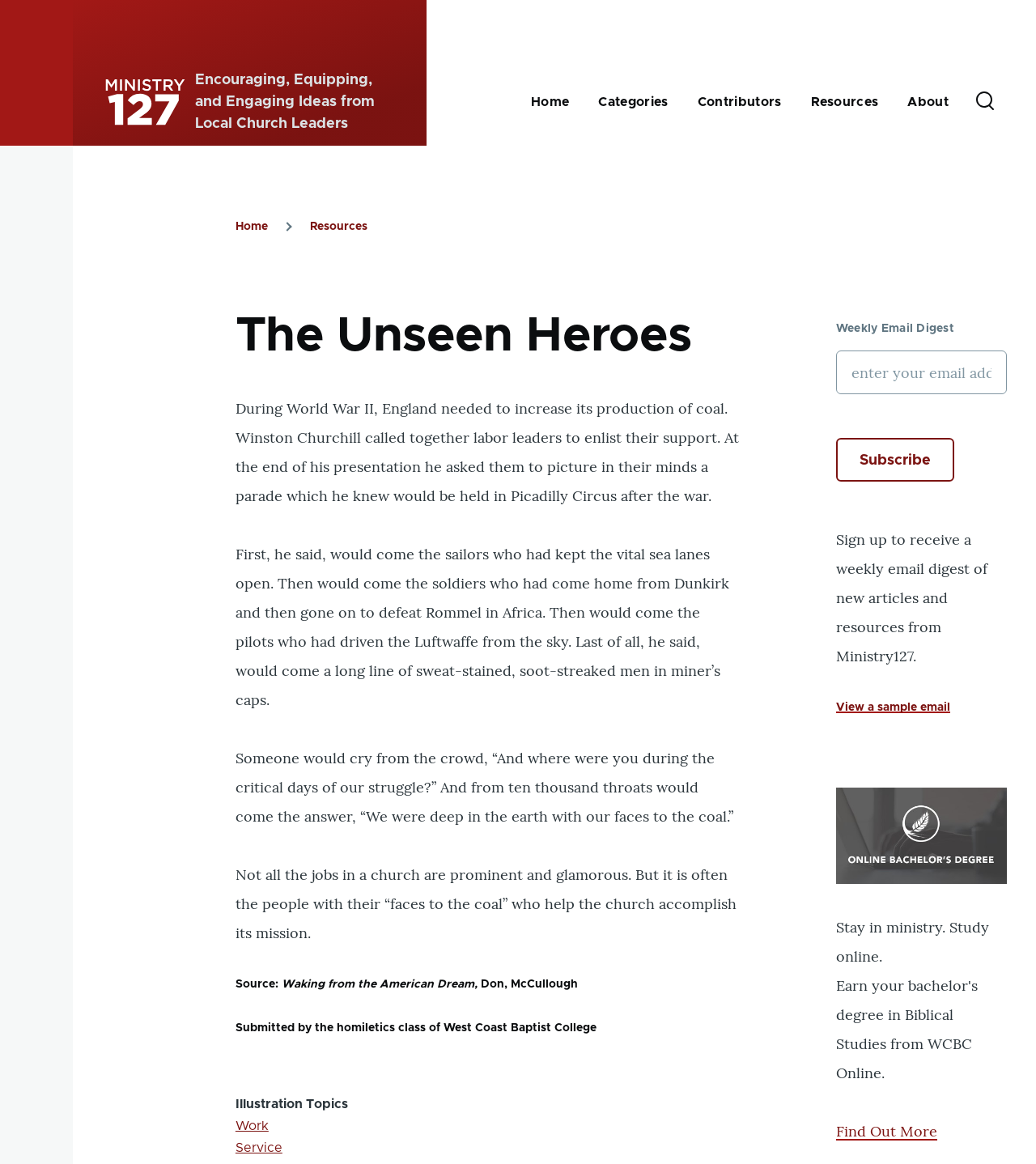Locate the bounding box coordinates of the element's region that should be clicked to carry out the following instruction: "Search for something". The coordinates need to be four float numbers between 0 and 1, i.e., [left, top, right, bottom].

[0.93, 0.05, 0.972, 0.125]